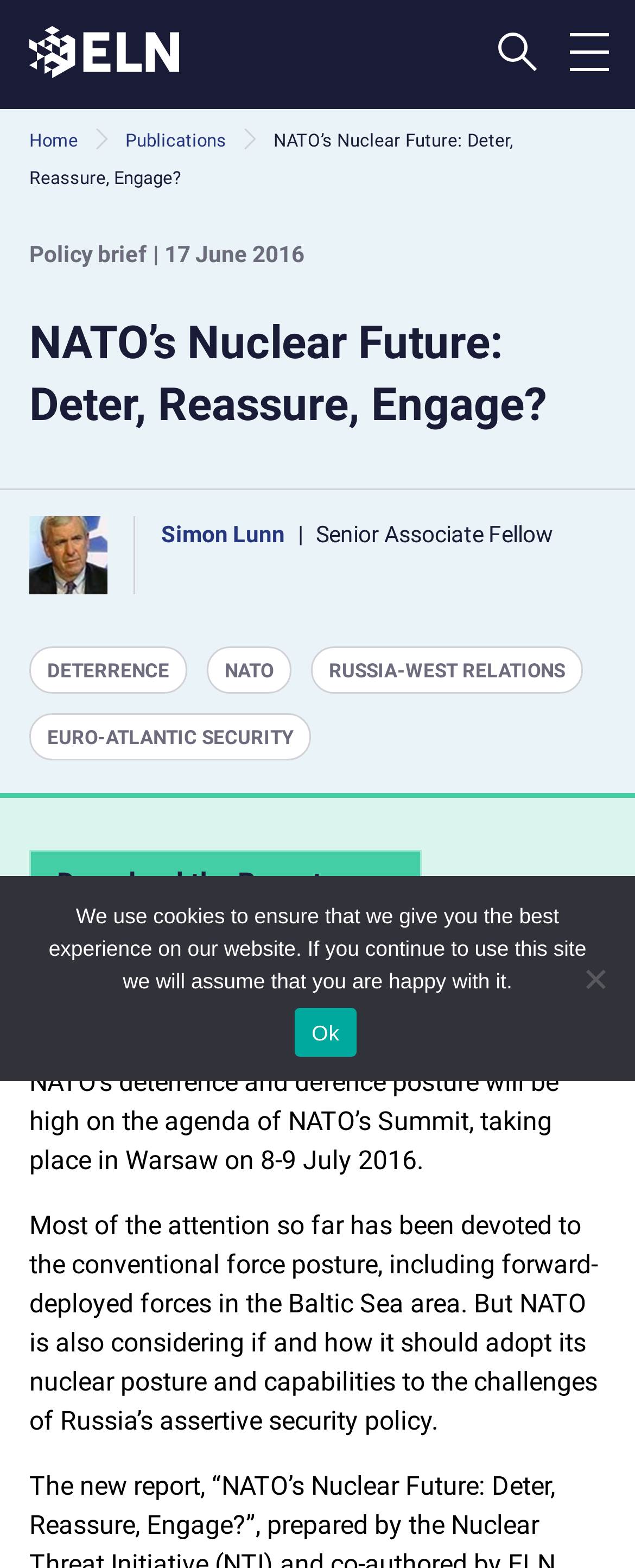Provide an in-depth caption for the webpage.

The webpage is about a report titled "NATO's Nuclear Future: Deter, Reassure, Engage?" prepared by the Nuclear Threat Initiative (NTI) and co-authored by ELN Senior Associate Fellow Simon Lunn. 

At the top left of the page, there is a logo image and a link to the homepage. Next to the logo, there are three navigation links: "Home", "Publications", and the title of the report. 

Below the navigation links, there is a header section that displays the title of the report, "NATO's Nuclear Future: Deter, Reassure, Engage?", and a subheading "Policy brief | 17 June 2016". 

On the right side of the header section, there are three social media sharing links: "Share on Twitter", "Share on Facebook", and "Share by Email", each accompanied by a small icon. 

The main content of the page is an article about the report, which includes an image of Simon Lunn, the co-author, and a heading that describes his title. The article text discusses NATO's deterrence and defense posture, particularly in relation to Russia's assertive security policy. 

There are several links within the article, including "DETERRENCE", "NATO", "RUSSIA-WEST RELATIONS", and "EURO-ATLANTIC SECURITY", which are likely related to the report's topics. 

At the bottom of the page, there is a link to download the report in PDF format, accompanied by a small icon. 

Finally, there is a cookie notice dialog at the bottom of the page, which informs users about the website's cookie policy and provides an "Ok" button to acknowledge it.